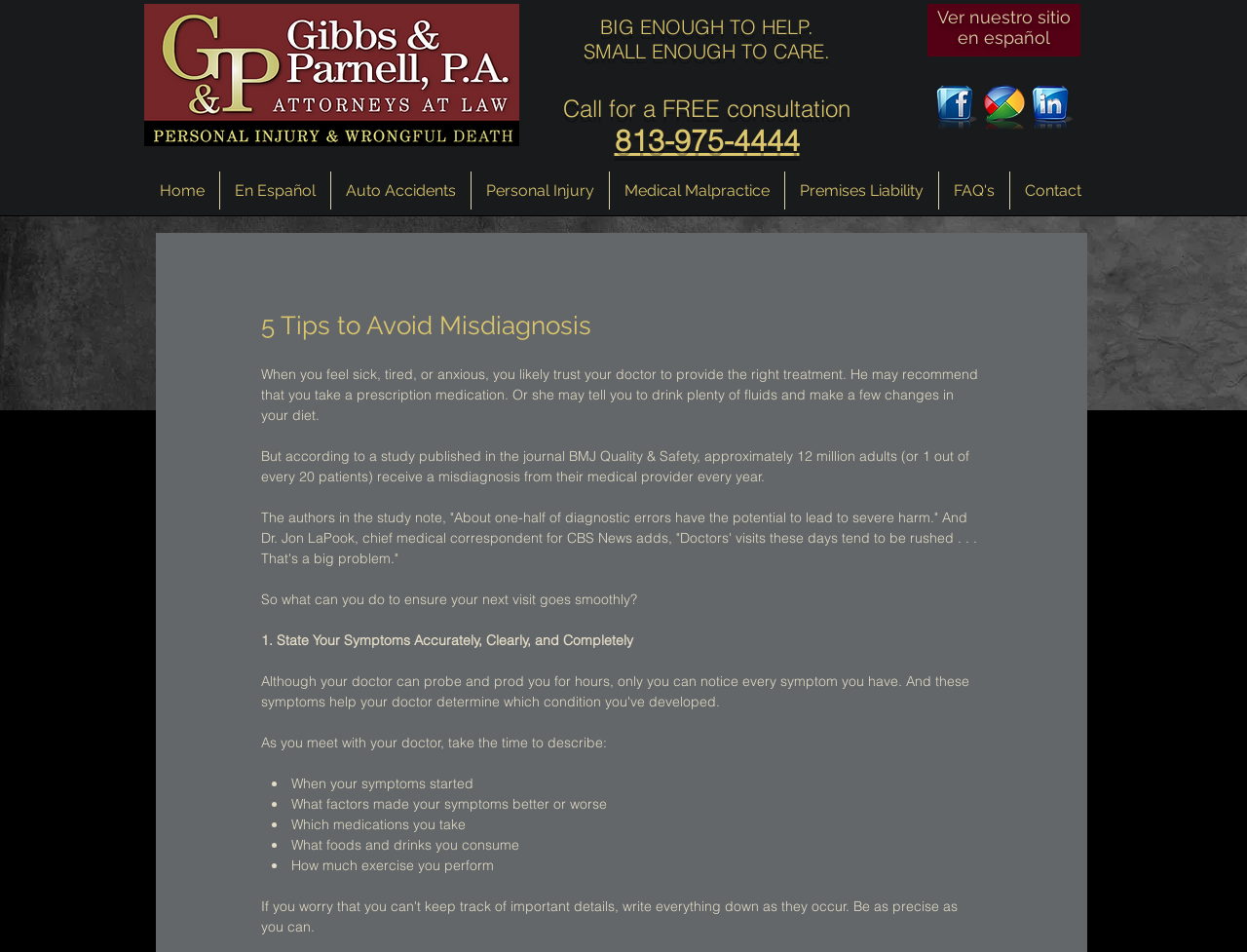Using the webpage screenshot and the element description aria-label="linkedin-icon.png", determine the bounding box coordinates. Specify the coordinates in the format (top-left x, top-left y, bottom-right x, bottom-right y) with values ranging from 0 to 1.

[0.825, 0.089, 0.862, 0.137]